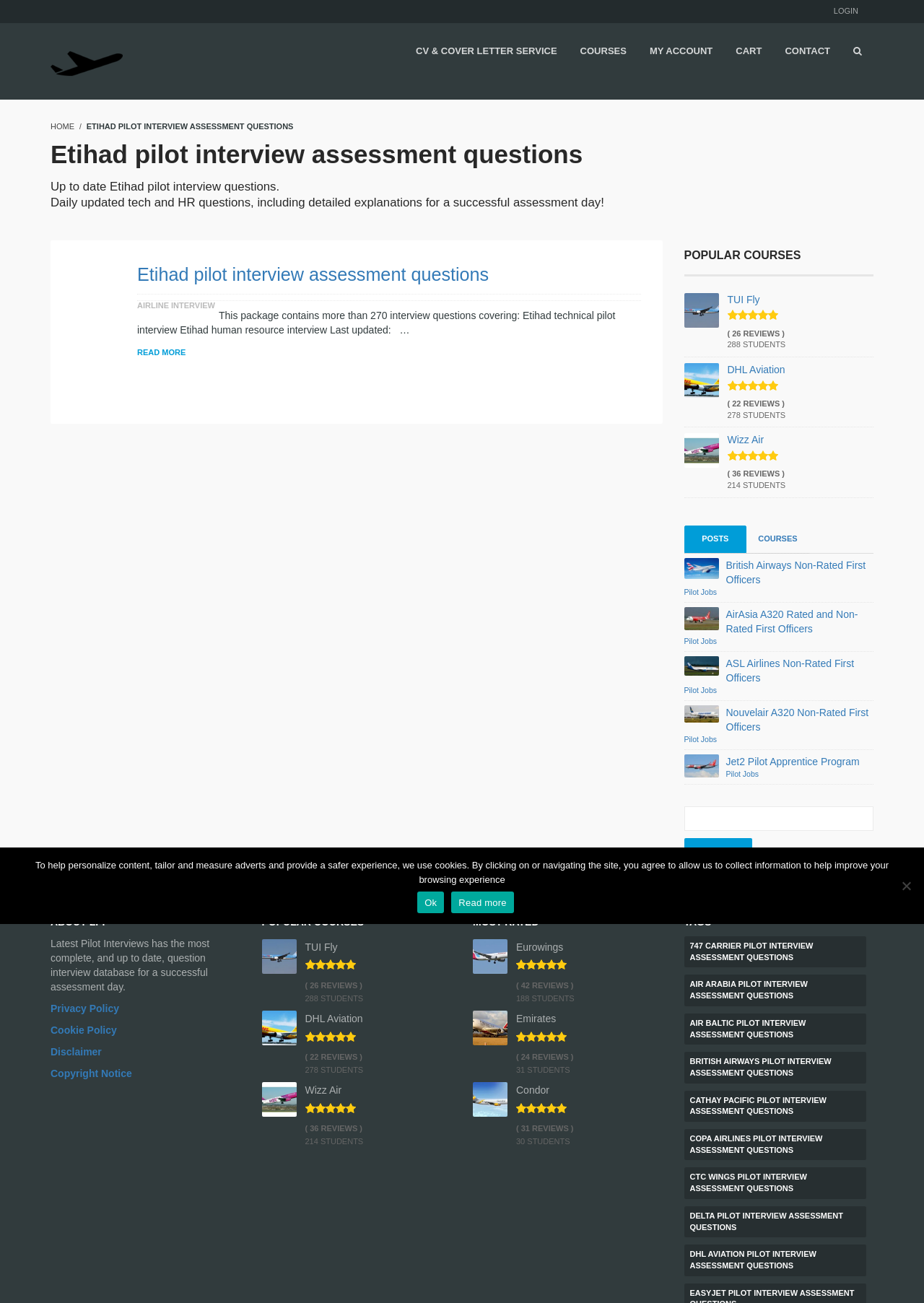What is the name of the airline with 288 students? Analyze the screenshot and reply with just one word or a short phrase.

DHL Aviation